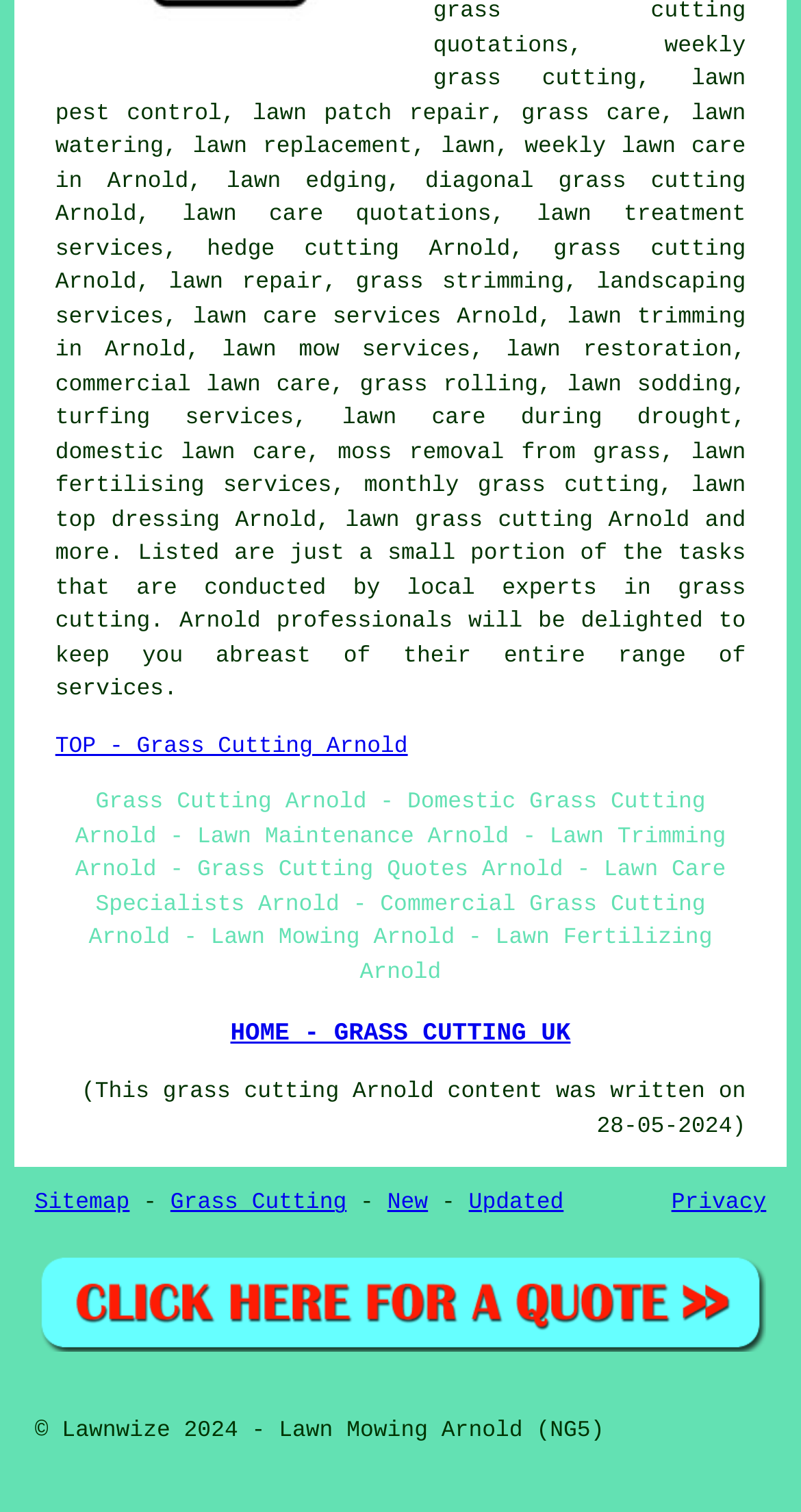Determine the bounding box of the UI element mentioned here: "Privacy". The coordinates must be in the format [left, top, right, bottom] with values ranging from 0 to 1.

[0.838, 0.789, 0.957, 0.805]